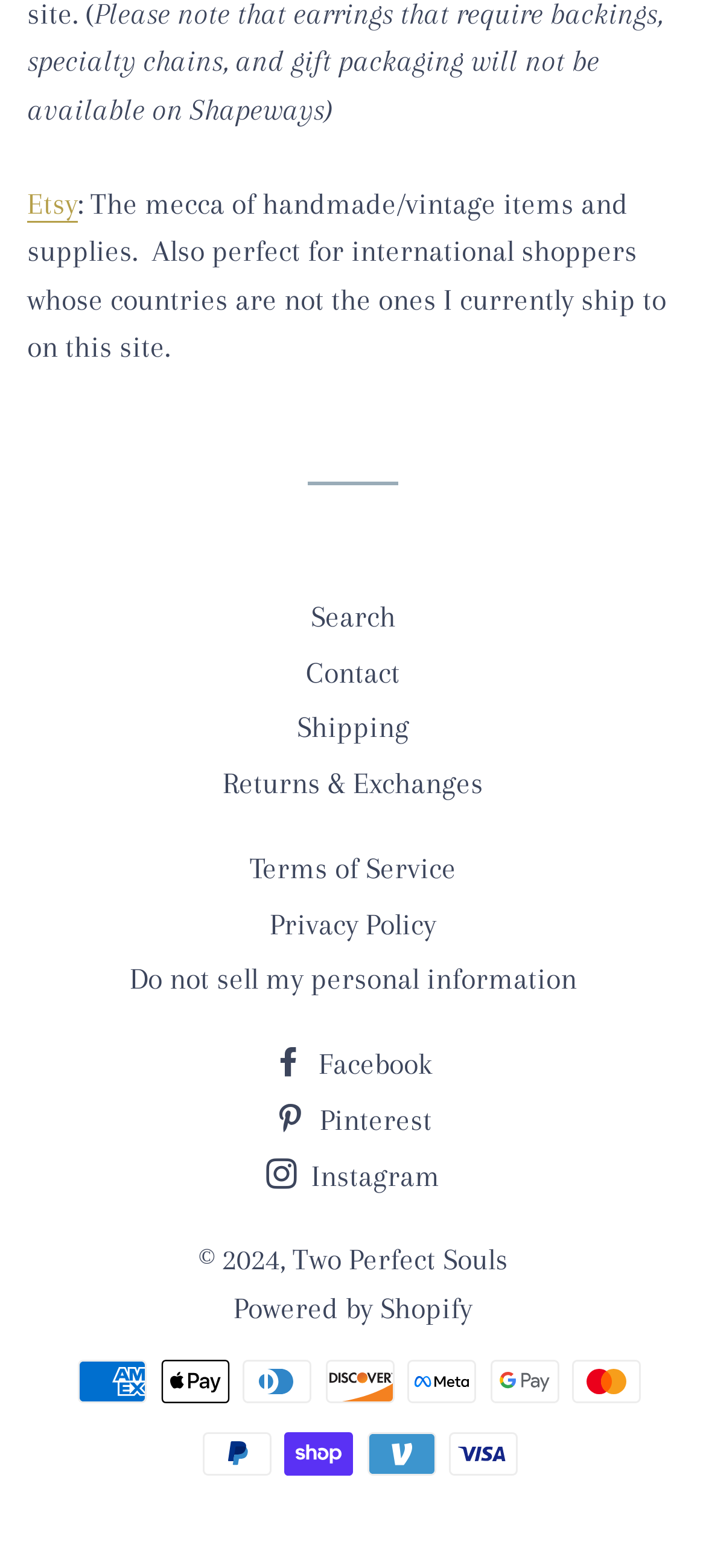Give a one-word or short phrase answer to the question: 
What is the last link in the footer section?

Powered by Shopify